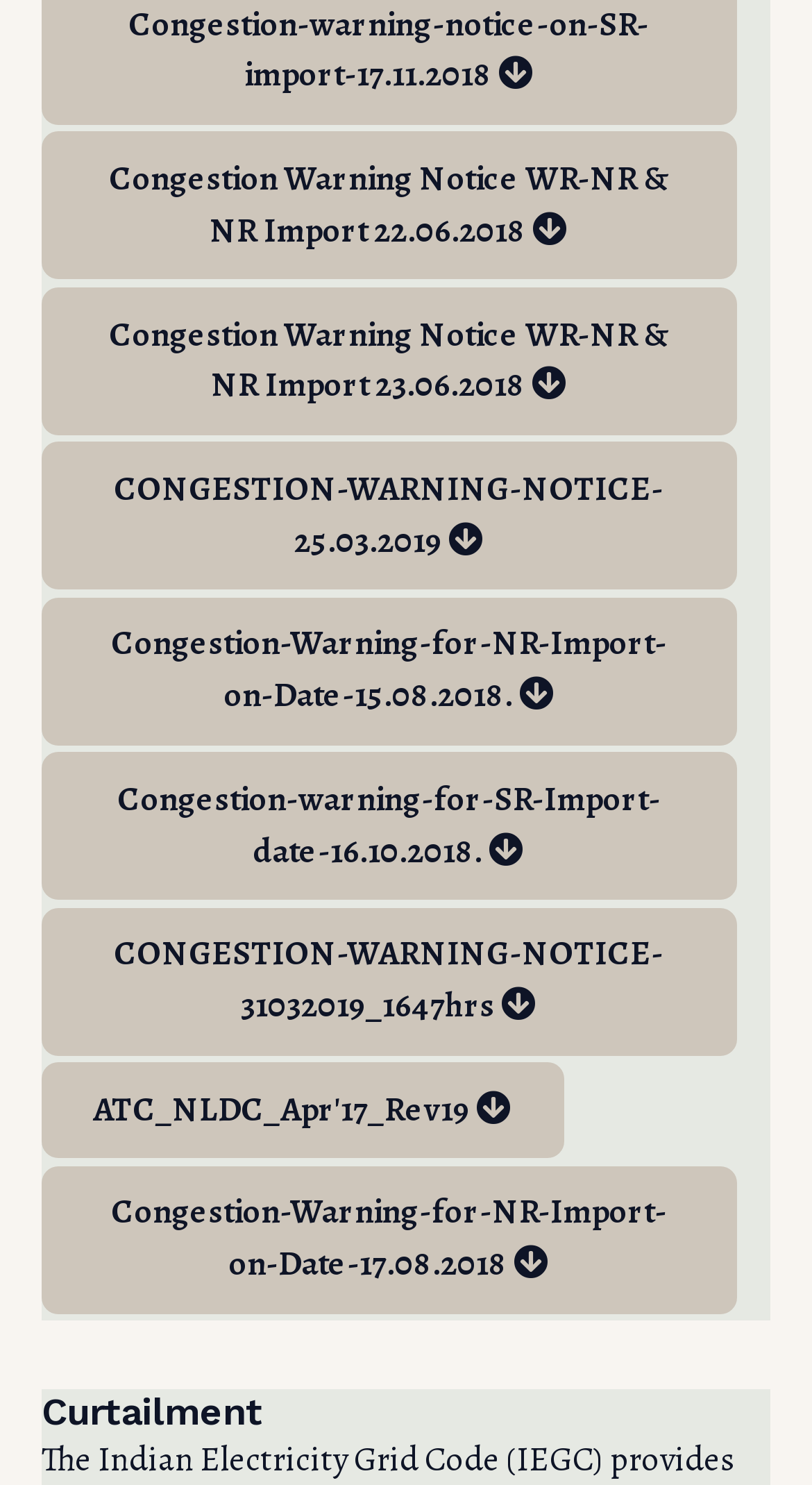Please identify the bounding box coordinates of the element I should click to complete this instruction: 'Check Curtailment'. The coordinates should be given as four float numbers between 0 and 1, like this: [left, top, right, bottom].

[0.051, 0.936, 0.949, 0.967]